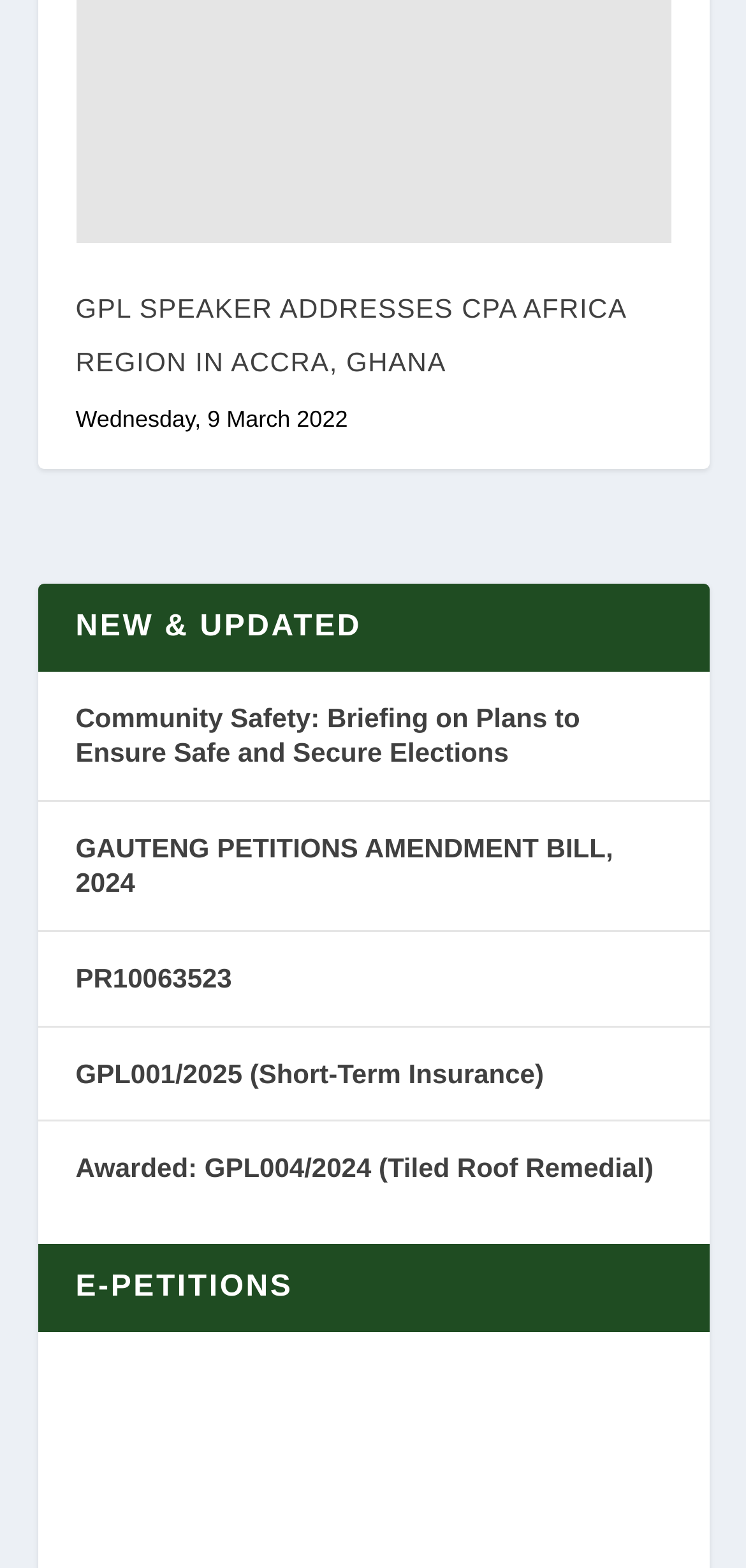Give a one-word or phrase response to the following question: How many links are there under the 'NEW & UPDATED' section?

5